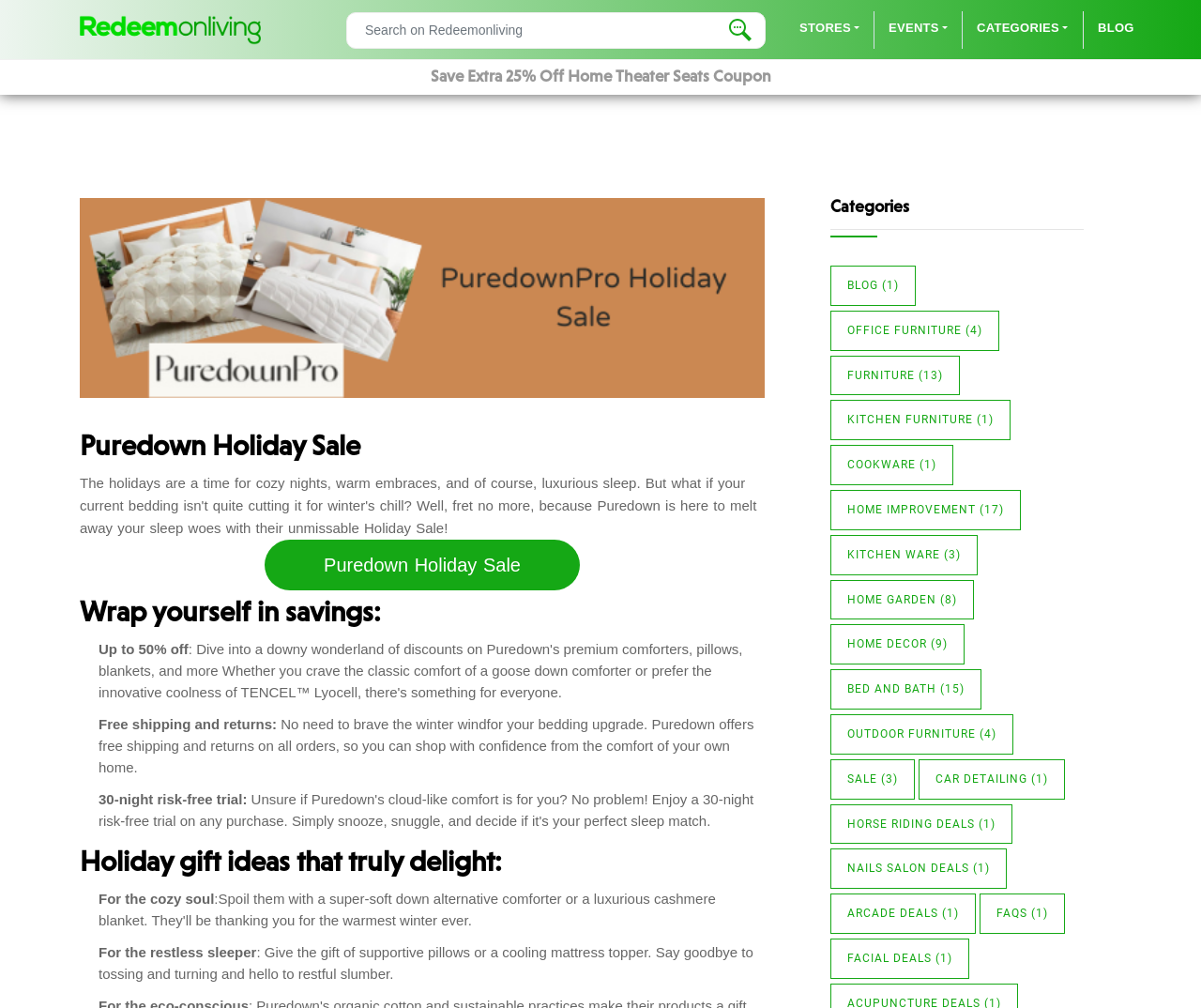Please find the top heading of the webpage and generate its text.

Puredown Holiday Sale